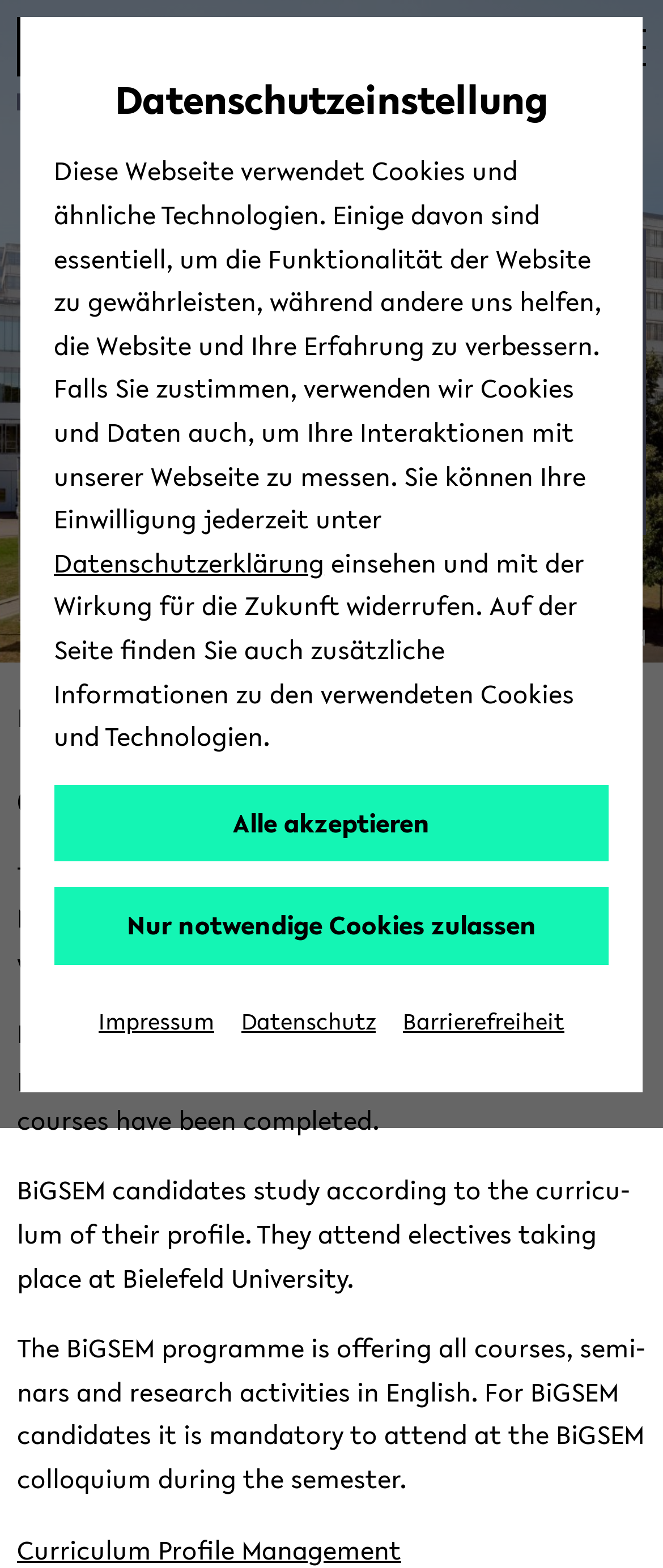What is the name of the university?
Refer to the image and give a detailed answer to the query.

The name of the university can be found in the image element with the text 'Bielefeld University' at the top of the webpage.